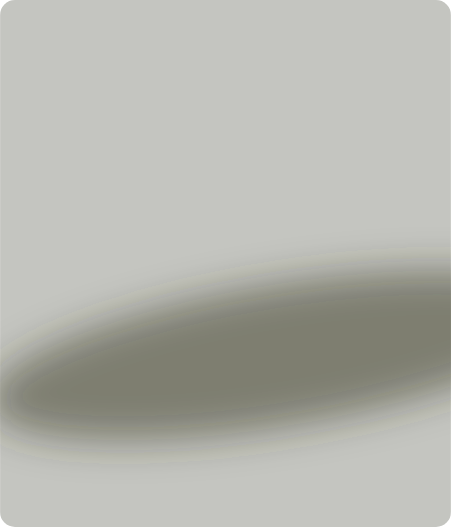What is the maximum clock speed of the processor?
Answer with a single word or phrase by referring to the visual content.

2.6GHz